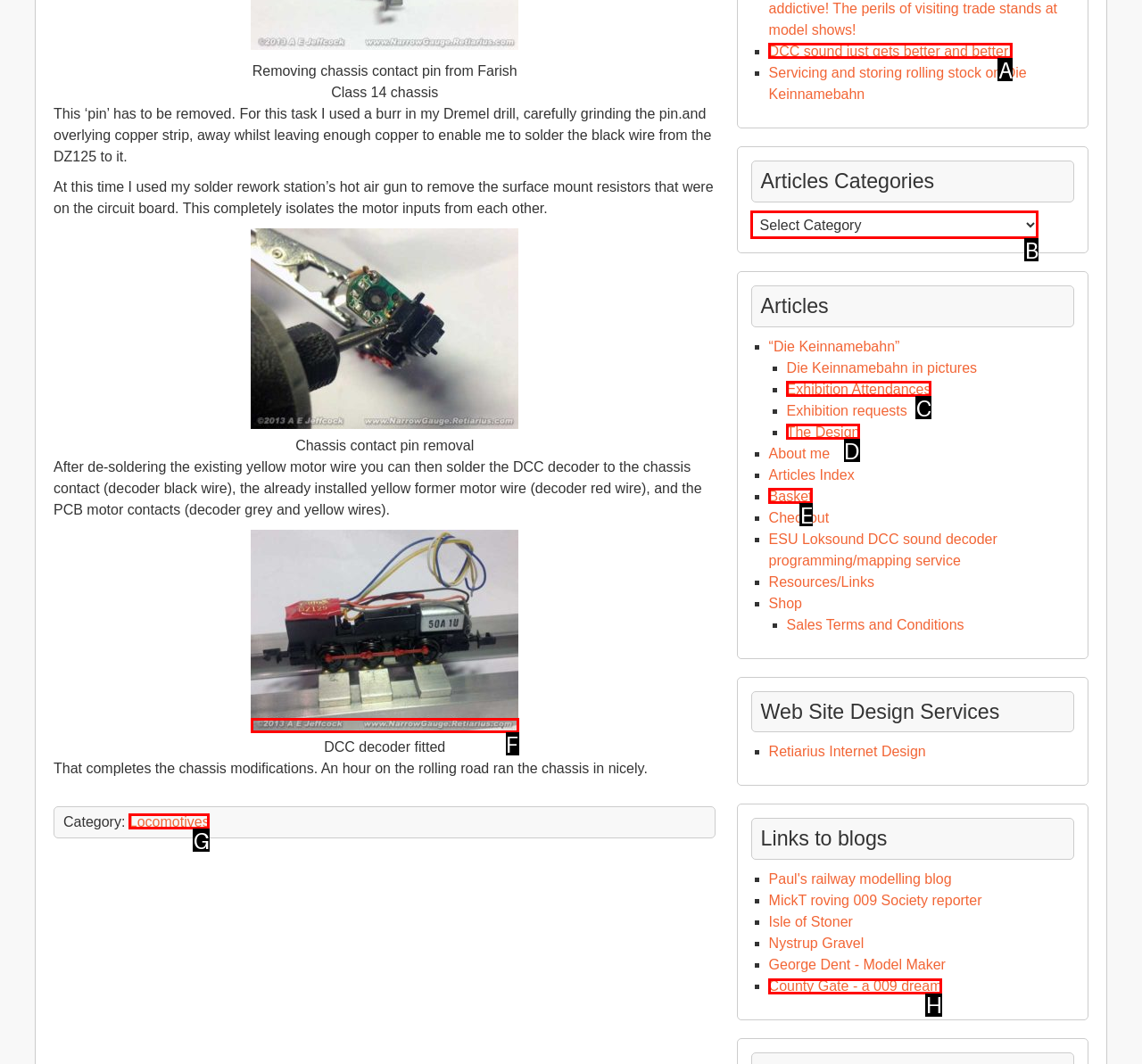Identify the correct UI element to click to follow this instruction: Read about DCC decoder
Respond with the letter of the appropriate choice from the displayed options.

F